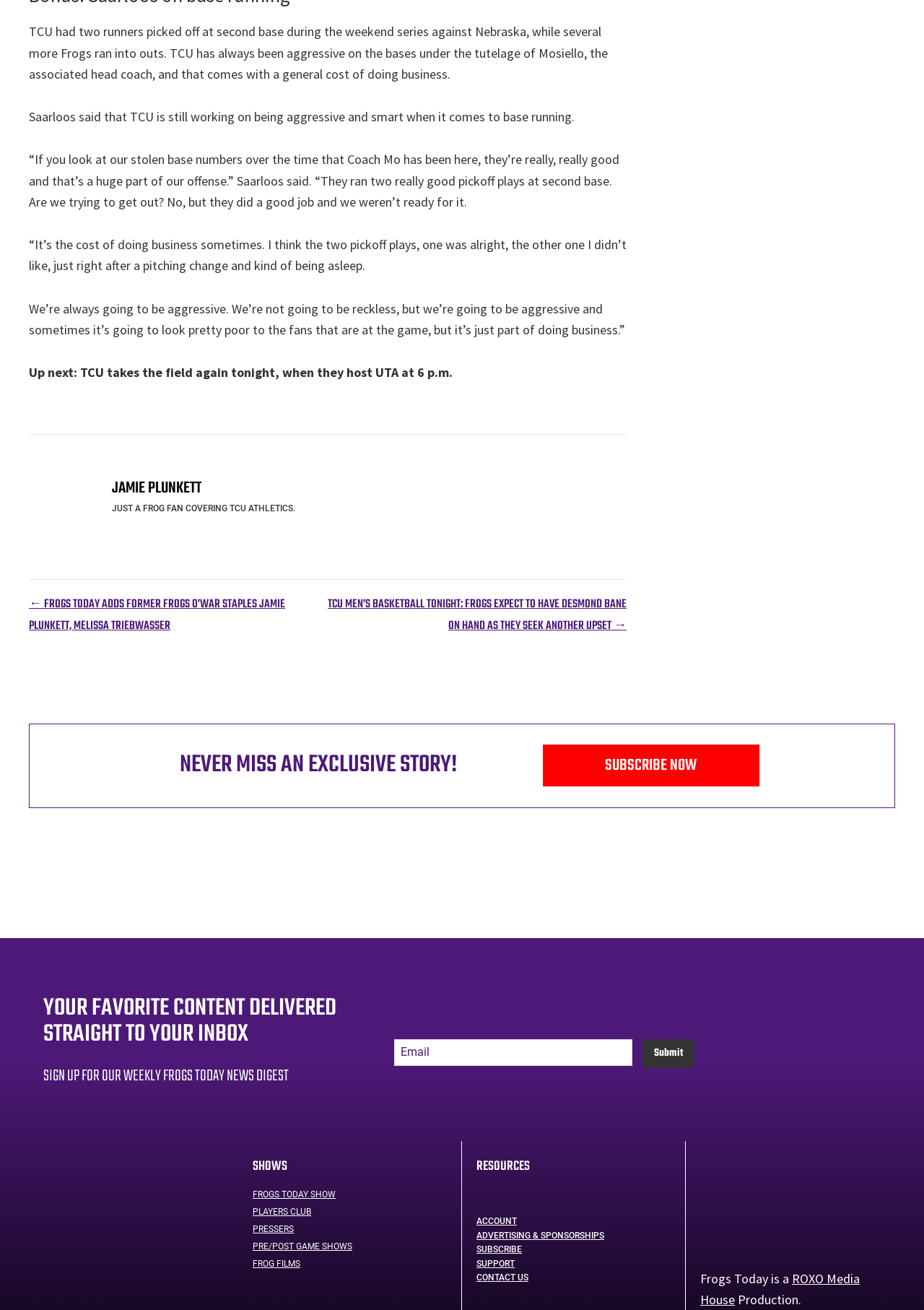Using the description "Submit", locate and provide the bounding box of the UI element.

[0.695, 0.793, 0.751, 0.815]